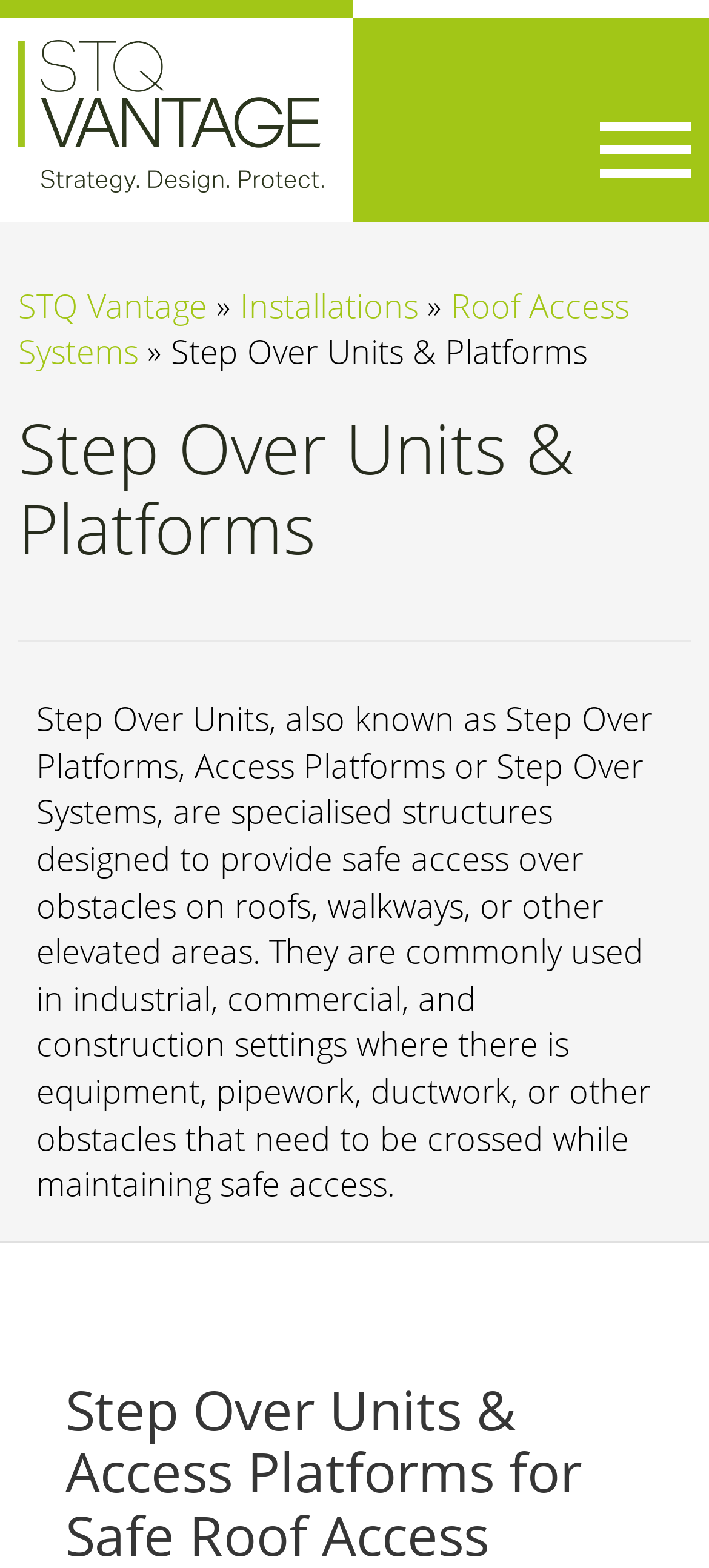What is the purpose of Step Over Units?
Please respond to the question with a detailed and thorough explanation.

Based on the webpage content, Step Over Units are specialized structures designed to provide safe access over obstacles on roofs, walkways, or other elevated areas. This is evident from the text description provided on the webpage, which explains their functionality and common usage in industrial, commercial, and construction settings.